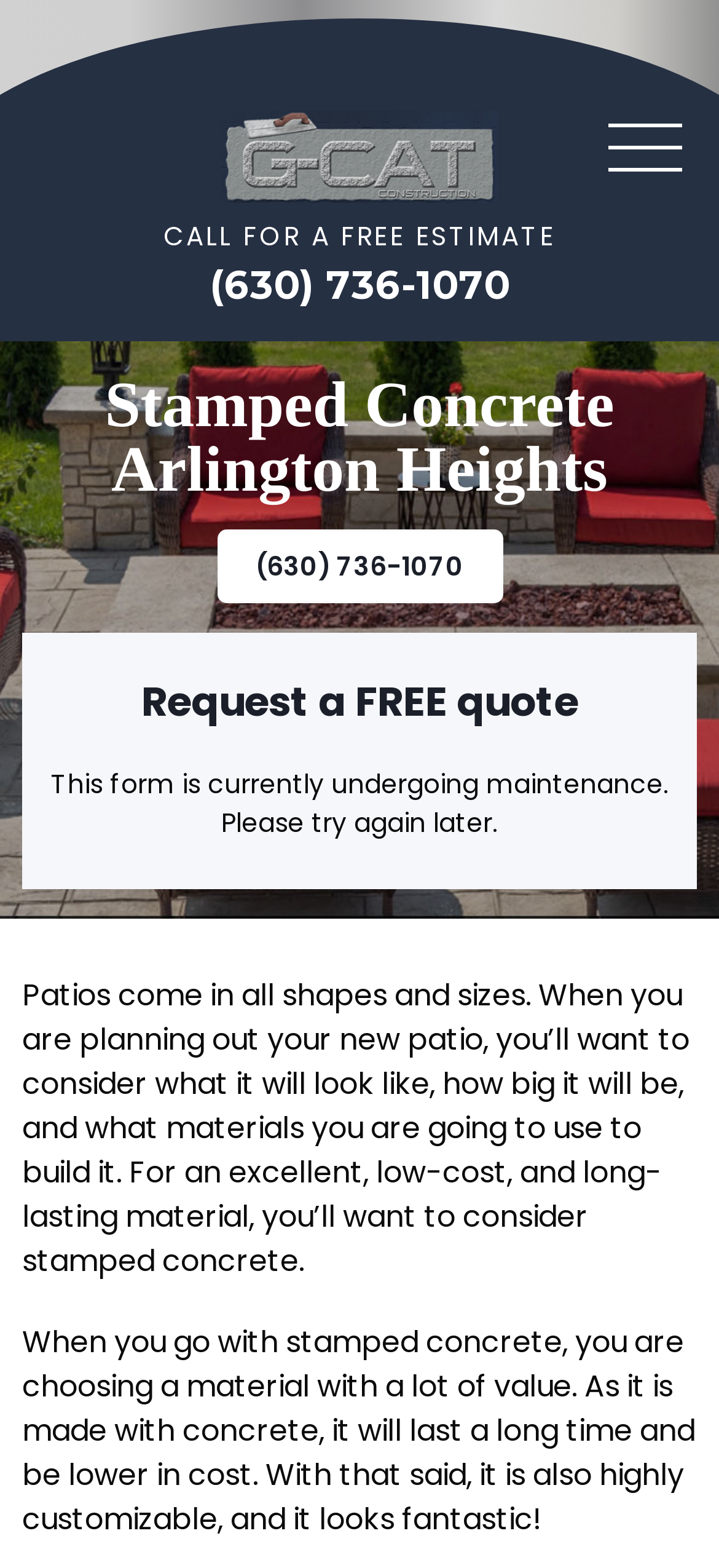Refer to the image and provide an in-depth answer to the question: 
What is one consideration when planning a patio?

I found the consideration by looking at the StaticText element with the text 'Patios come in all shapes and sizes. When you are planning out your new patio, you’ll want to consider what it will look like, how big it will be, and what materials you are going to use to build it.' which mentions that one of the things to consider when planning a patio is the materials to use.